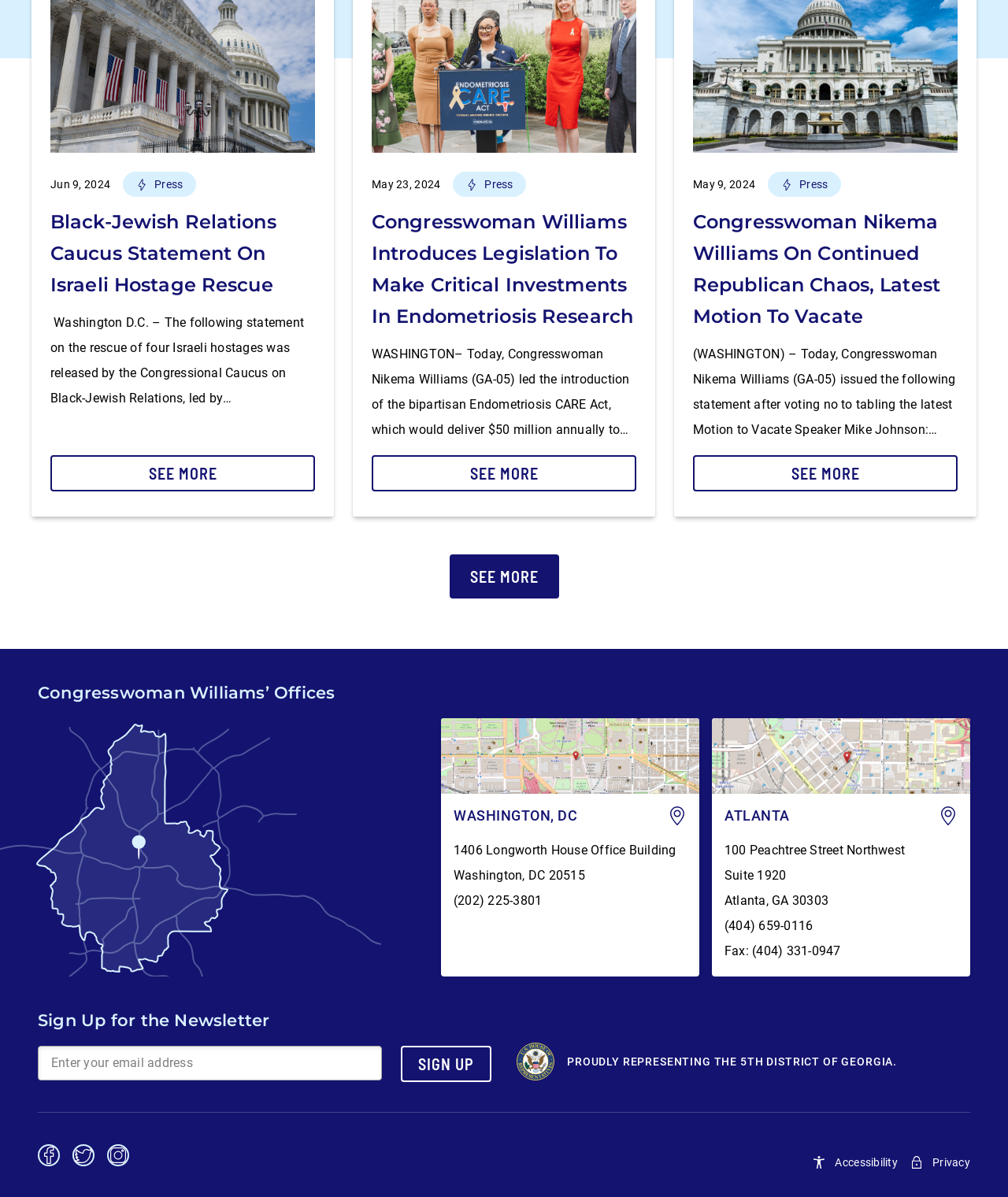Please identify the bounding box coordinates of the element I need to click to follow this instruction: "Enter your email address".

[0.051, 0.878, 0.366, 0.899]